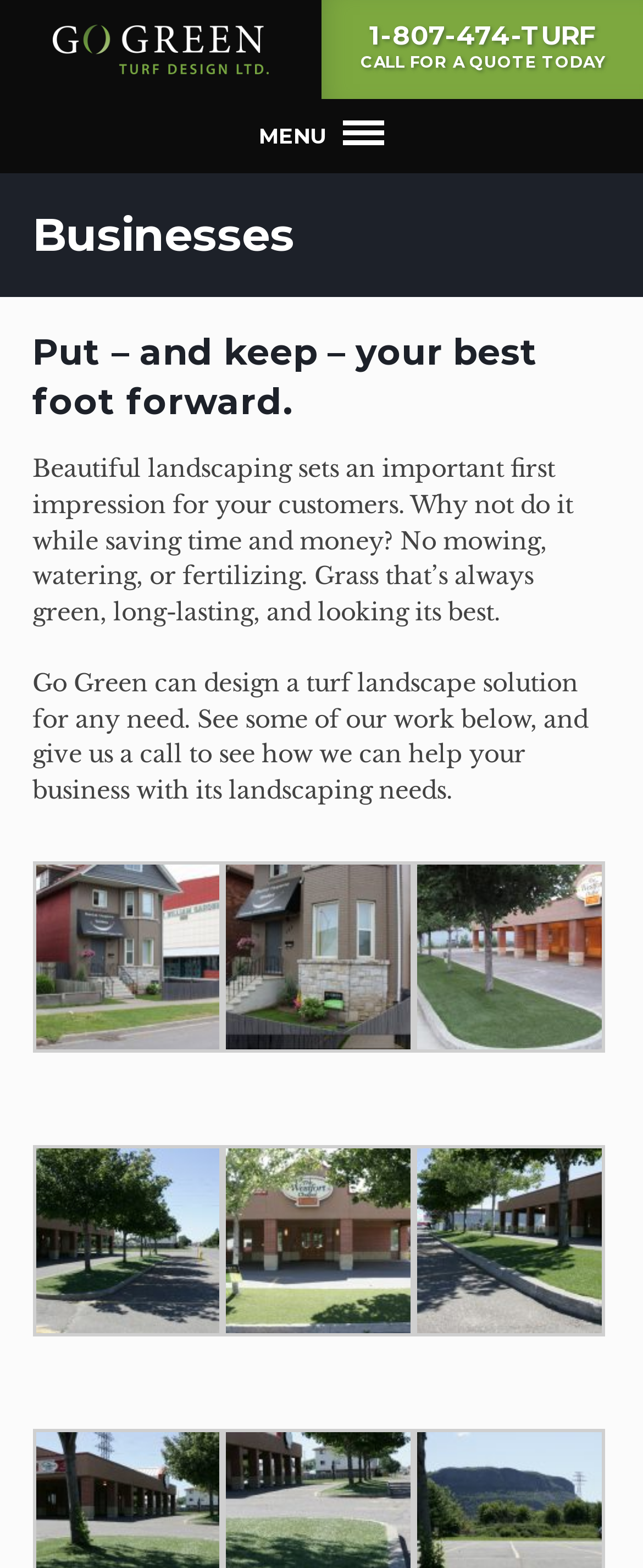Find and provide the bounding box coordinates for the UI element described with: "Go Green Turf Design".

[0.03, 0.031, 0.47, 0.054]